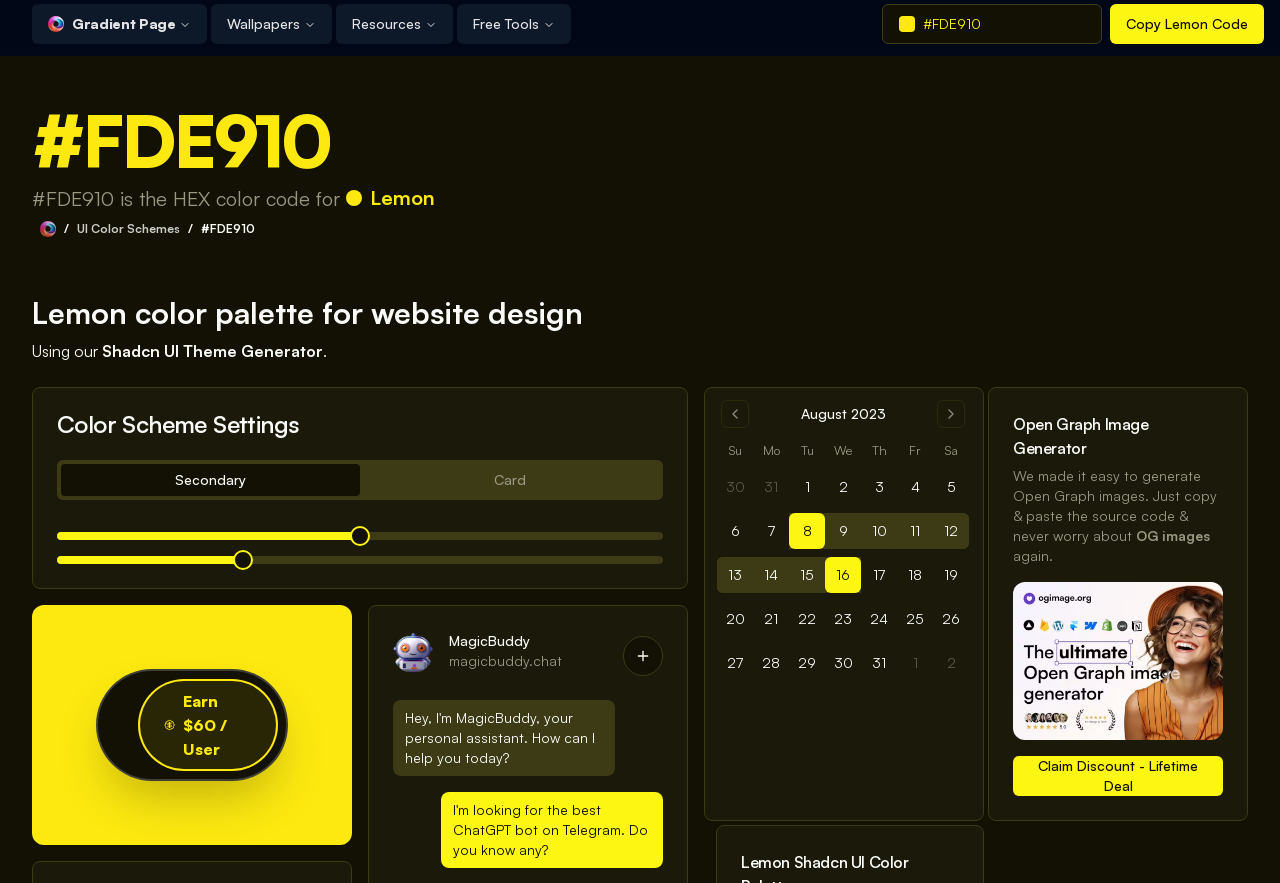Select the bounding box coordinates of the element I need to click to carry out the following instruction: "Click on the HOME link".

None